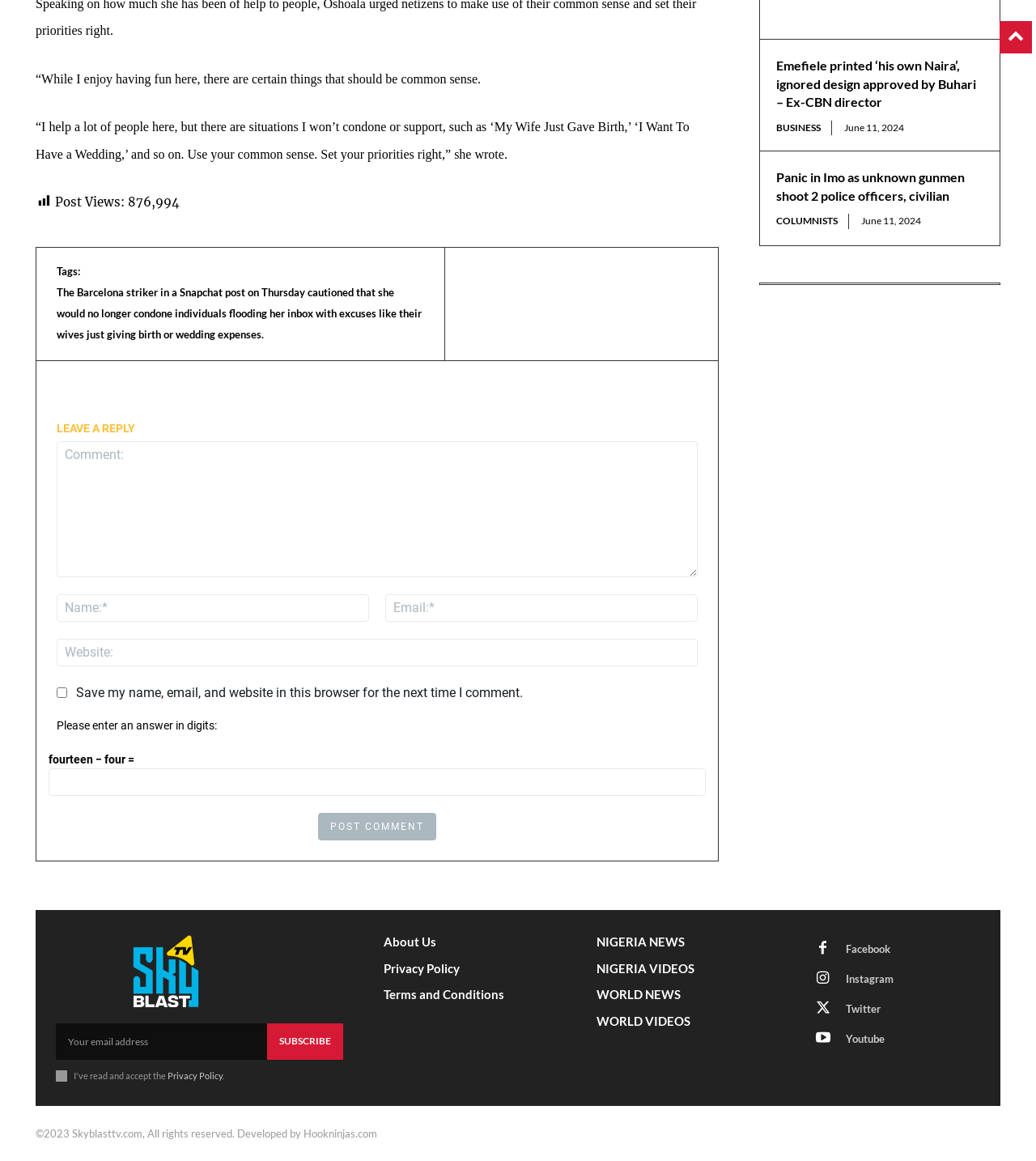Please mark the clickable region by giving the bounding box coordinates needed to complete this instruction: "Follow us on social media".

None